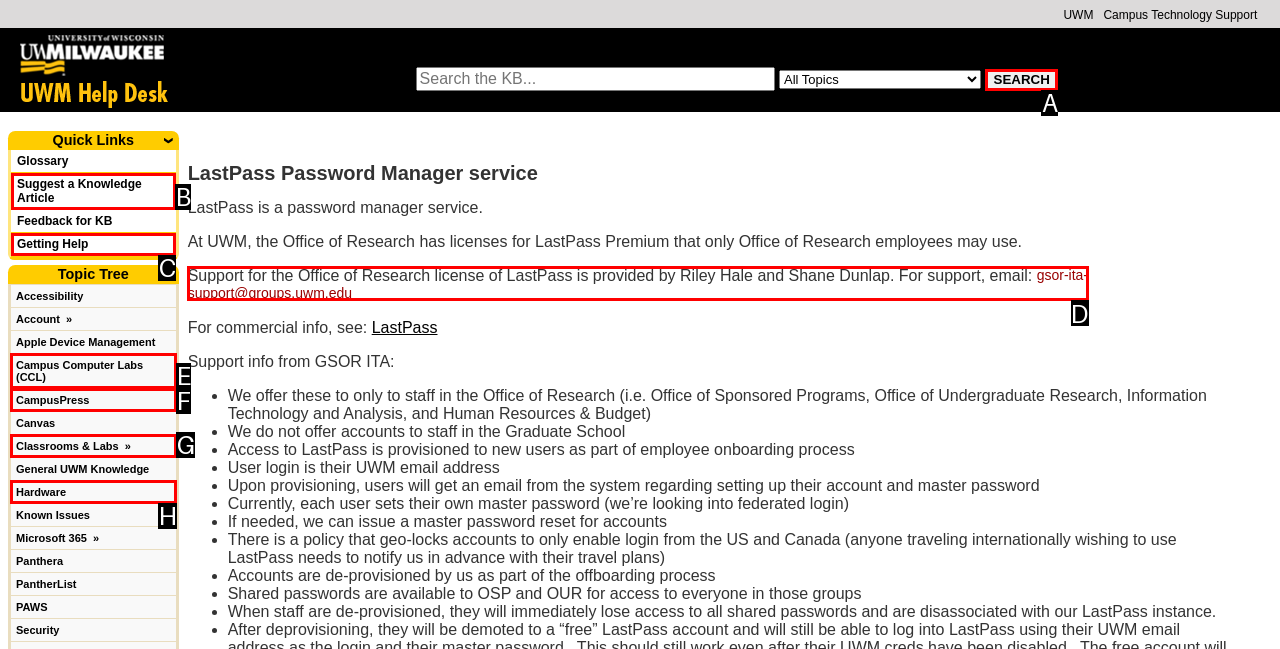Choose the option that best matches the element: Getting Help
Respond with the letter of the correct option.

C